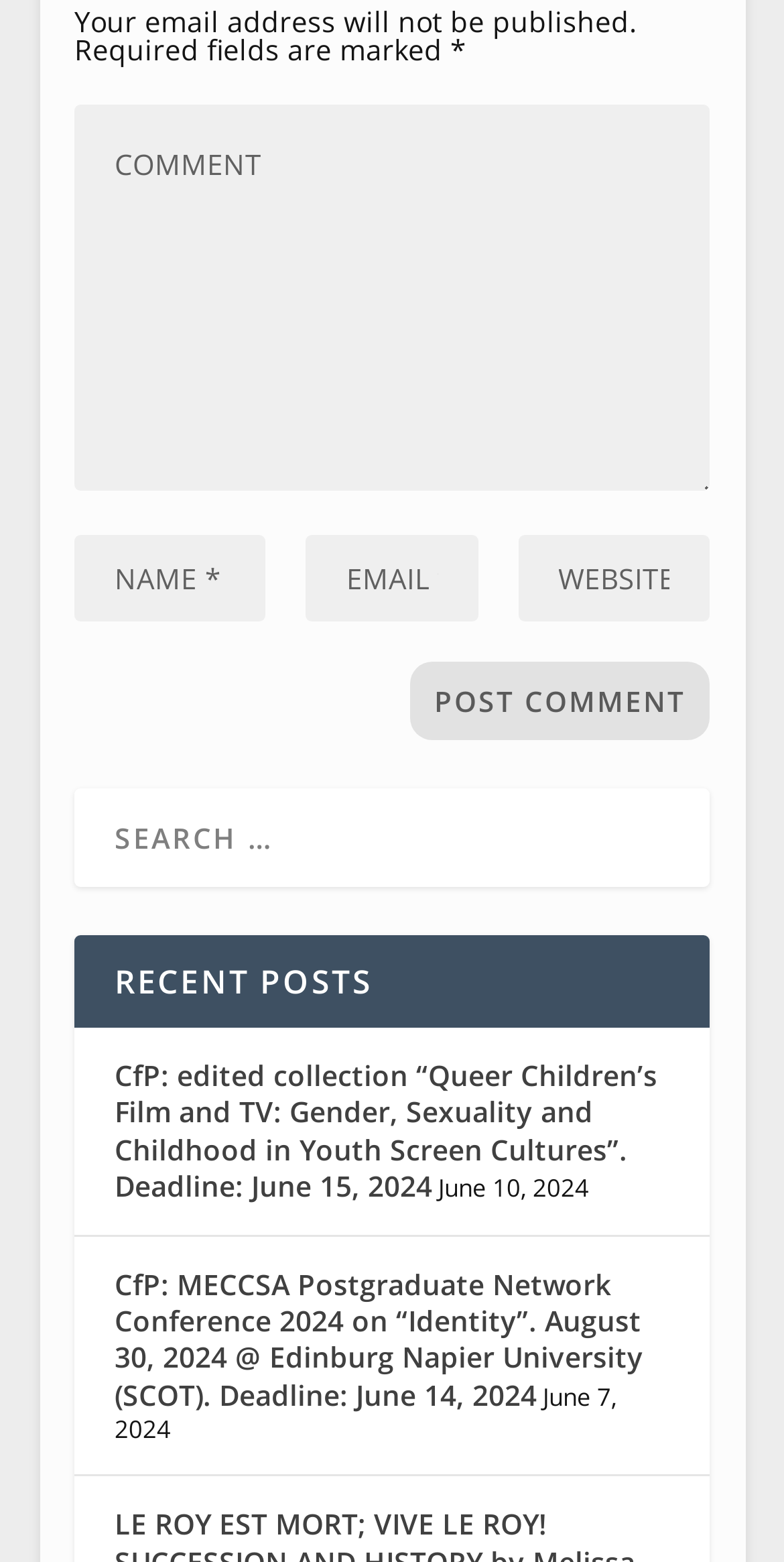Please give a succinct answer to the question in one word or phrase:
What is the deadline for the 'Queer Children’s Film and TV' conference?

June 15, 2024